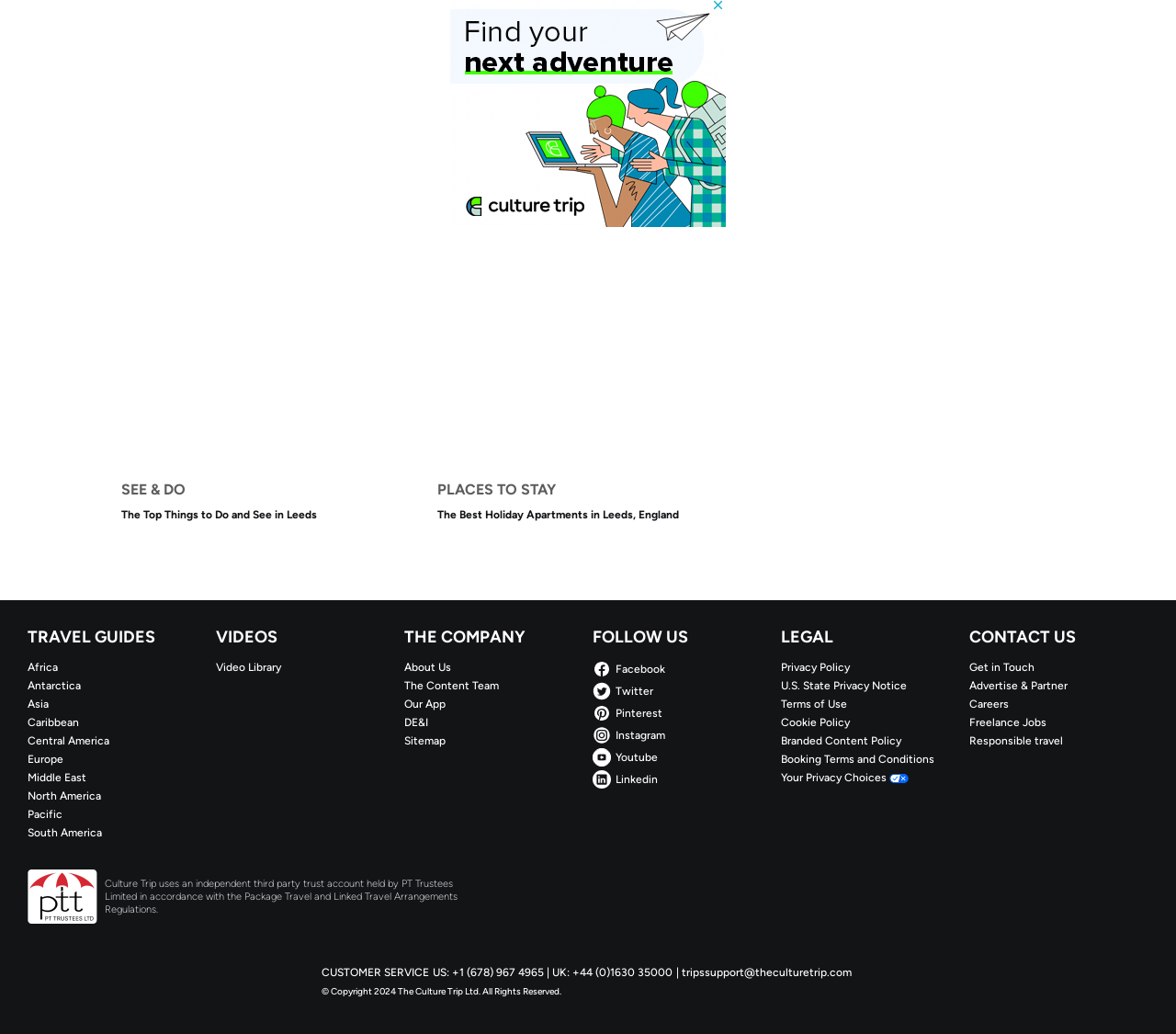Using the provided element description, identify the bounding box coordinates as (top-left x, top-left y, bottom-right x, bottom-right y). Ensure all values are between 0 and 1. Description: U.S. State Privacy Notice

[0.664, 0.656, 0.816, 0.67]